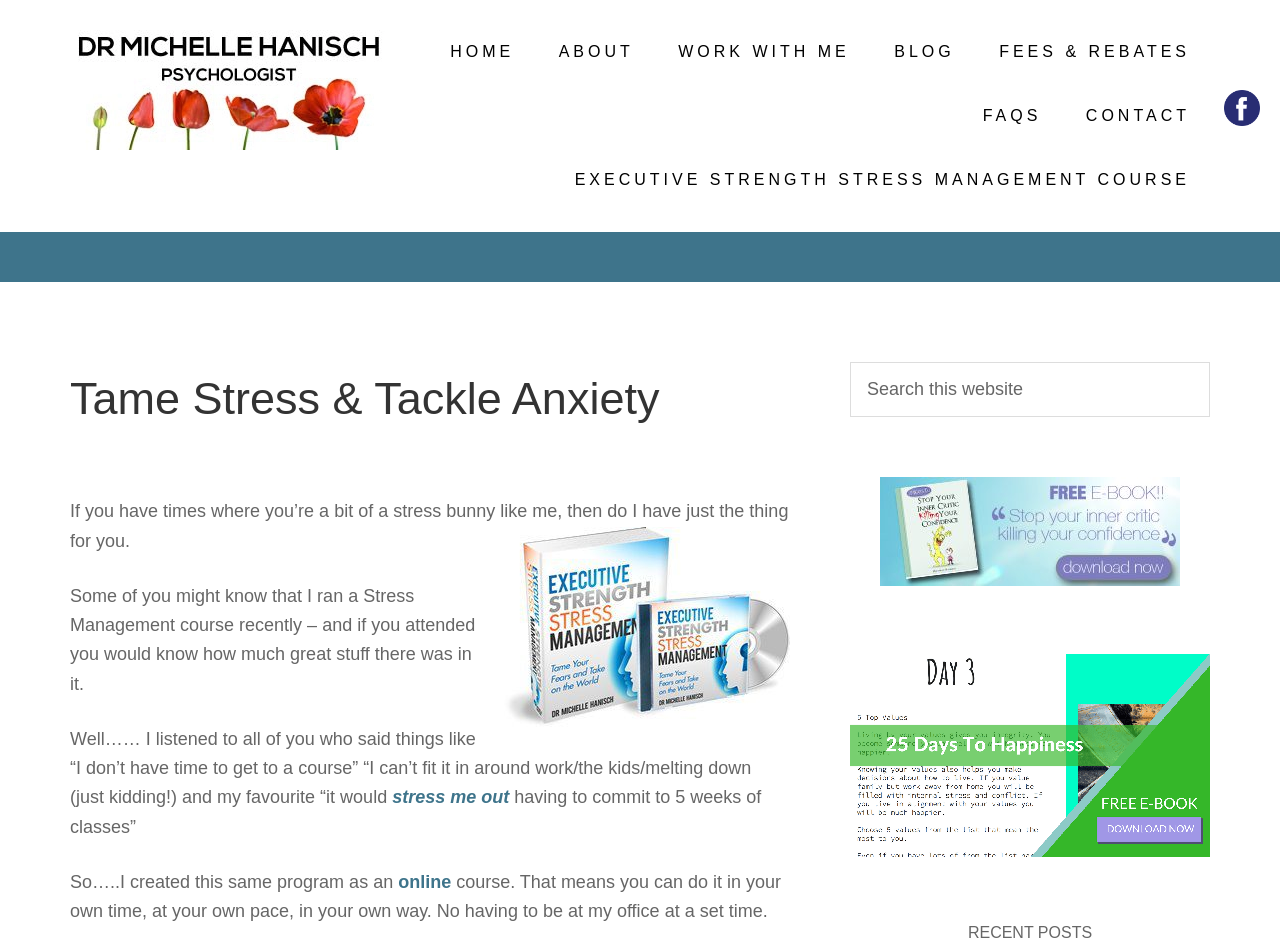What is the title of the stress management course?
Based on the image, provide your answer in one word or phrase.

Executive Strength Stress Management Course